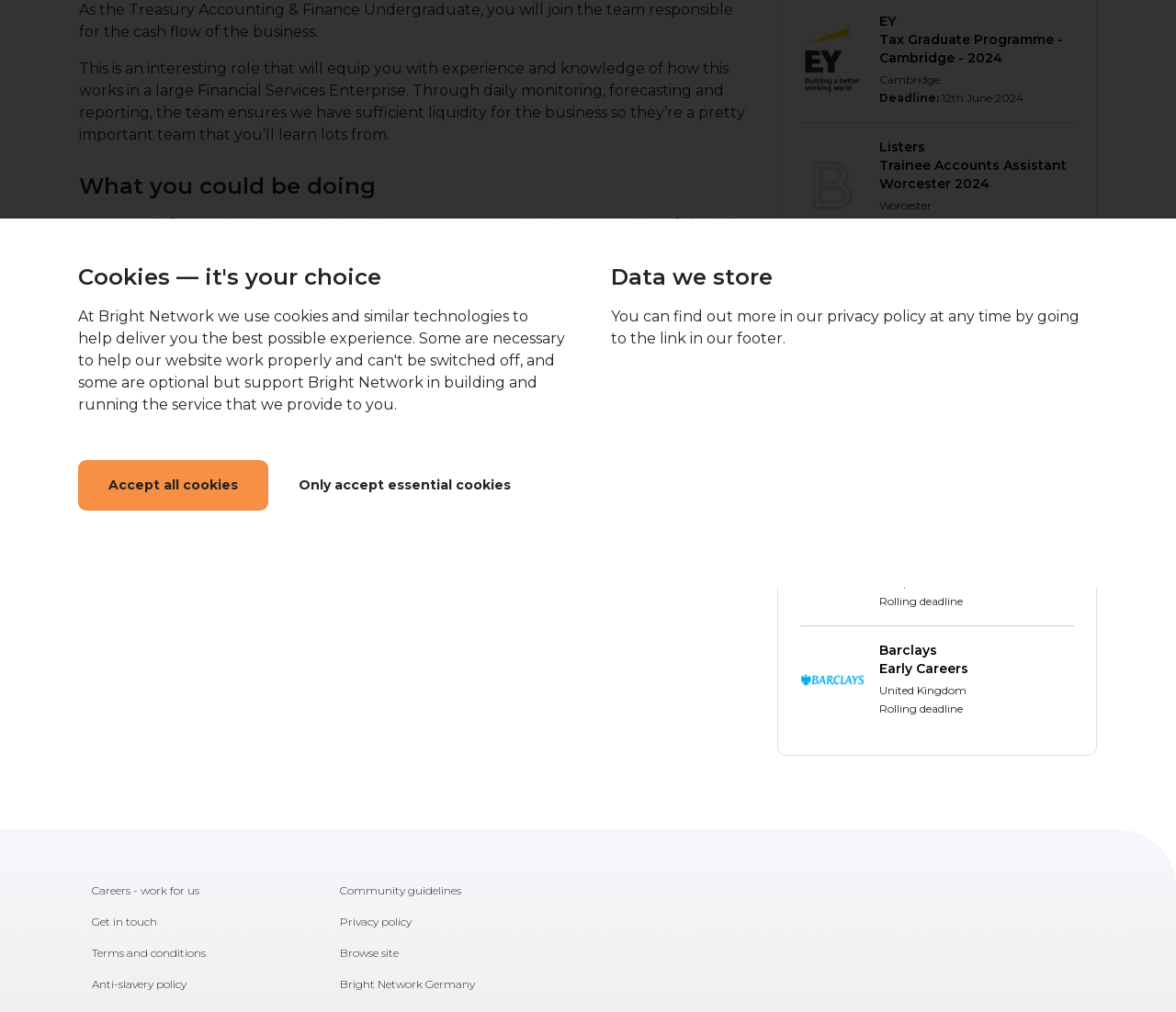Based on the element description "Terms and conditions", predict the bounding box coordinates of the UI element.

[0.078, 0.927, 0.289, 0.958]